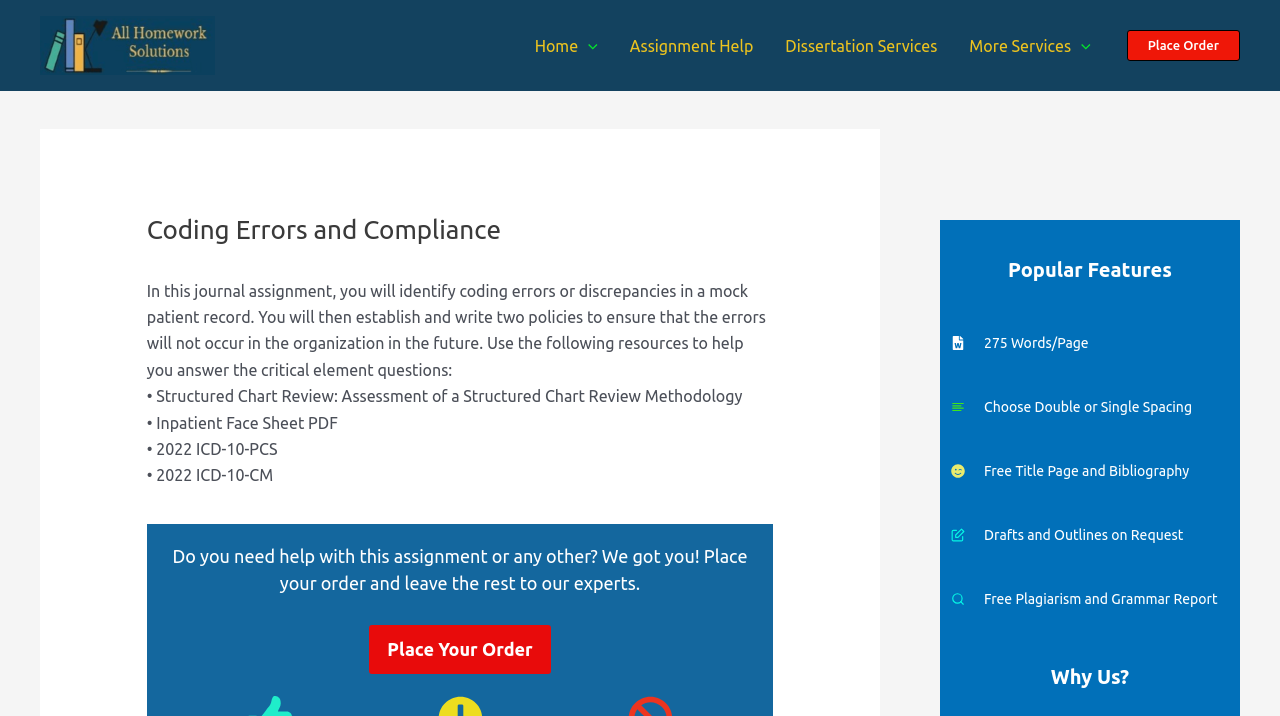Please answer the following question using a single word or phrase: 
What is the feature described in the 'Popular Features' section?

275 Words/Page